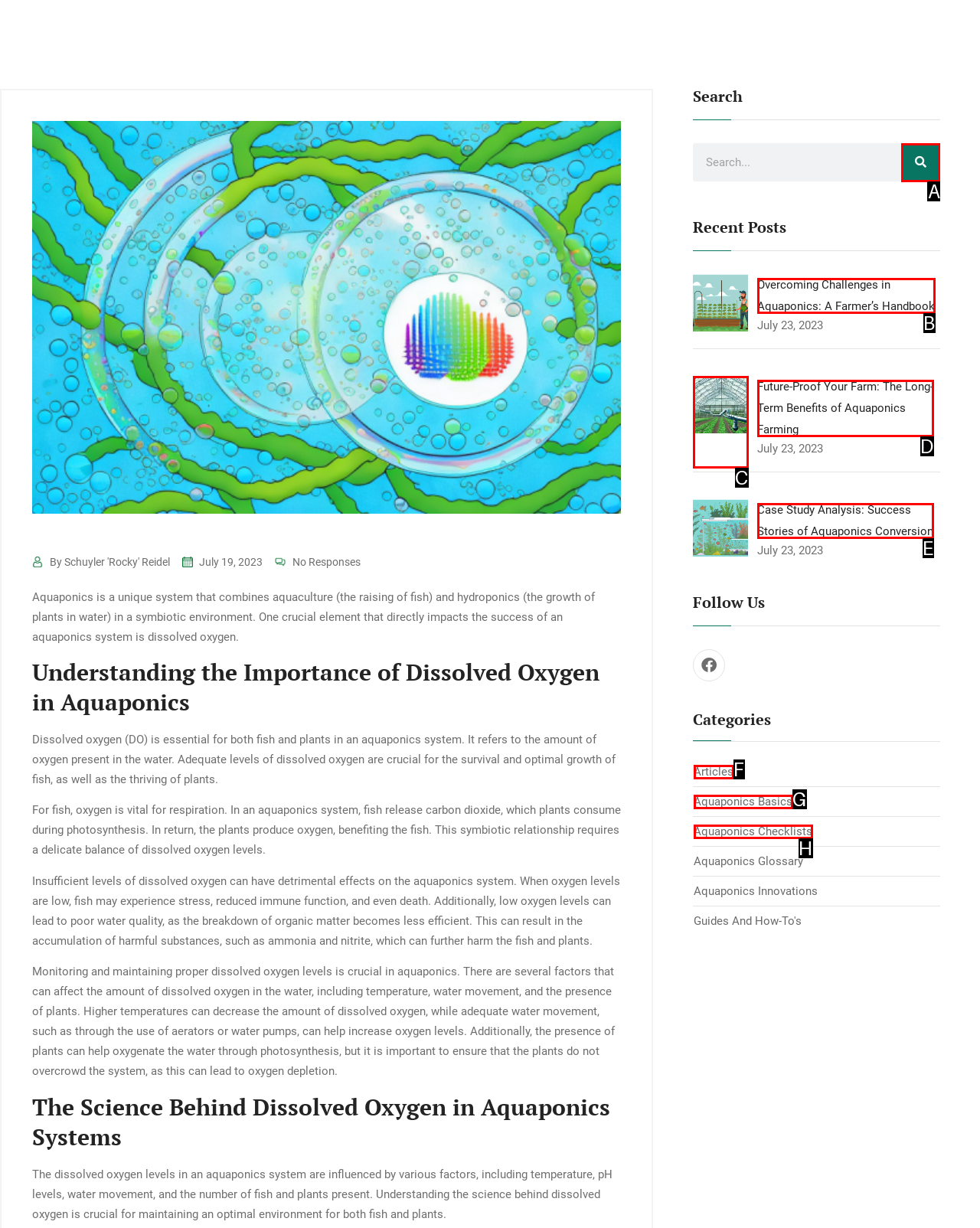Pick the HTML element that corresponds to the description: Search
Answer with the letter of the correct option from the given choices directly.

A